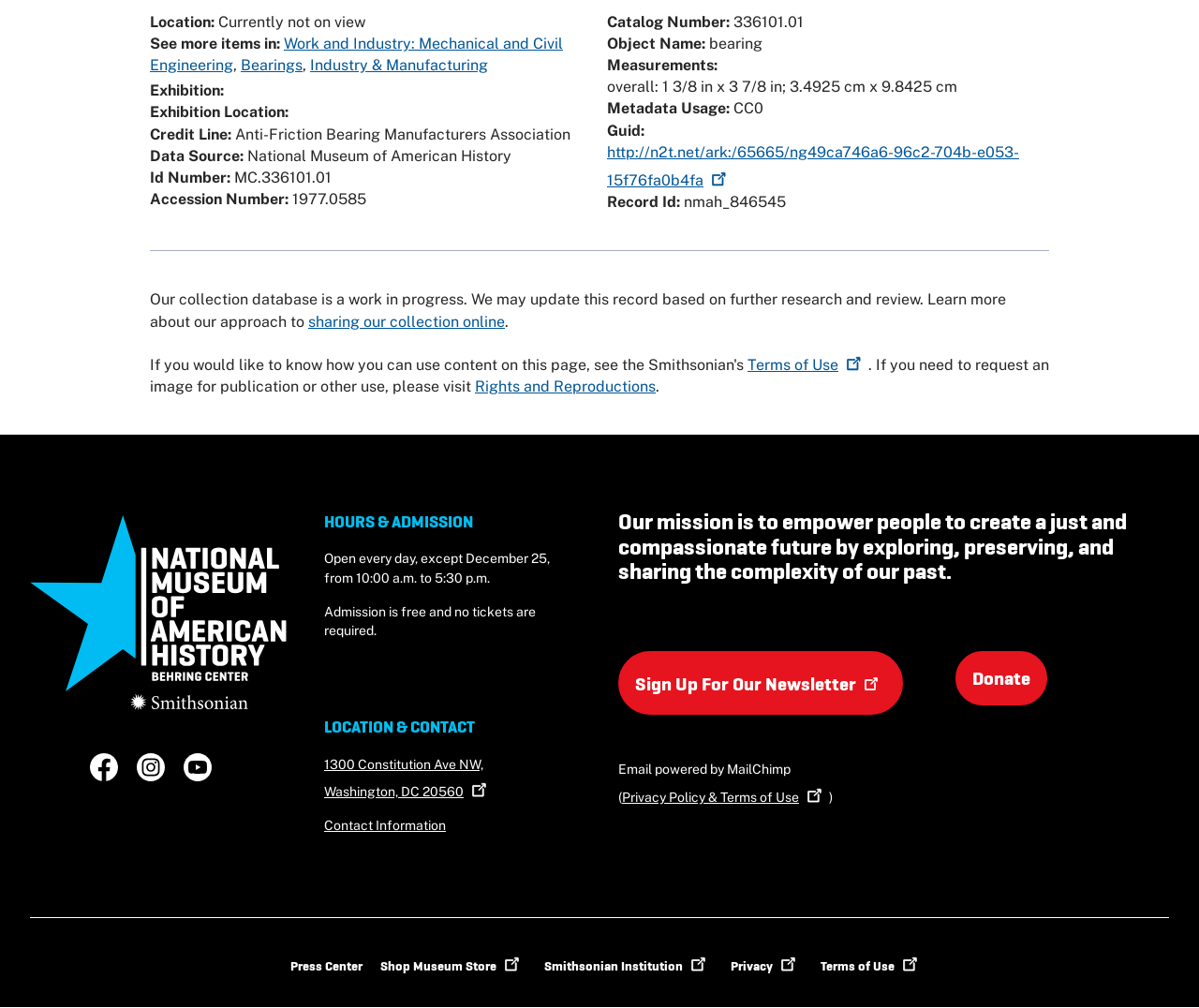Please identify the bounding box coordinates of the clickable area that will fulfill the following instruction: "Click on the link to Work and Industry: Mechanical and Civil Engineering". The coordinates should be in the format of four float numbers between 0 and 1, i.e., [left, top, right, bottom].

[0.125, 0.034, 0.47, 0.073]